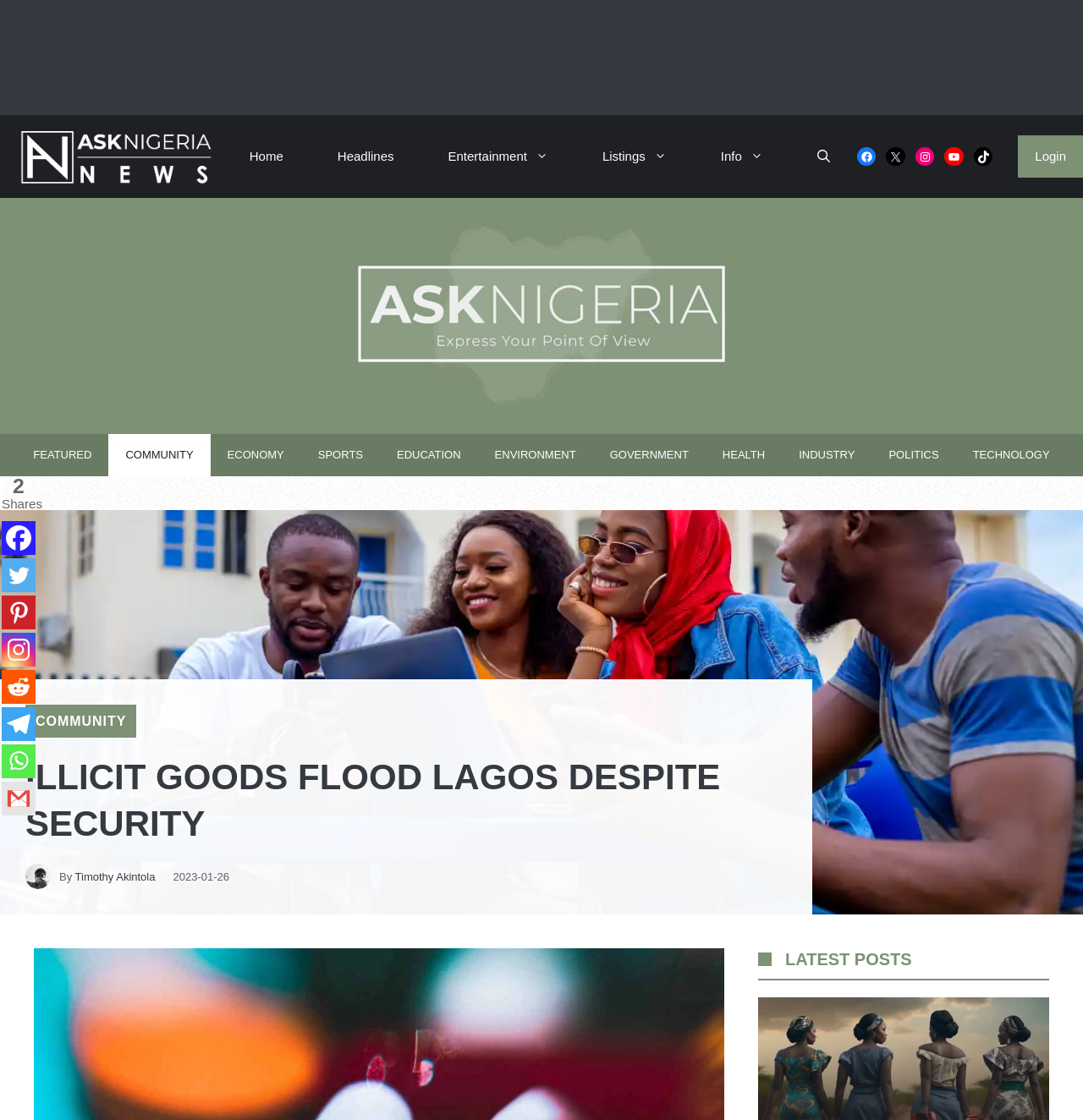How many social media links are available?
Please ensure your answer to the question is detailed and covers all necessary aspects.

The social media links are located at the top-right corner of the webpage. There are links to Facebook, Instagram, YouTube, TikTok, and two more. By counting these links, we can determine that there are 6 social media links available.